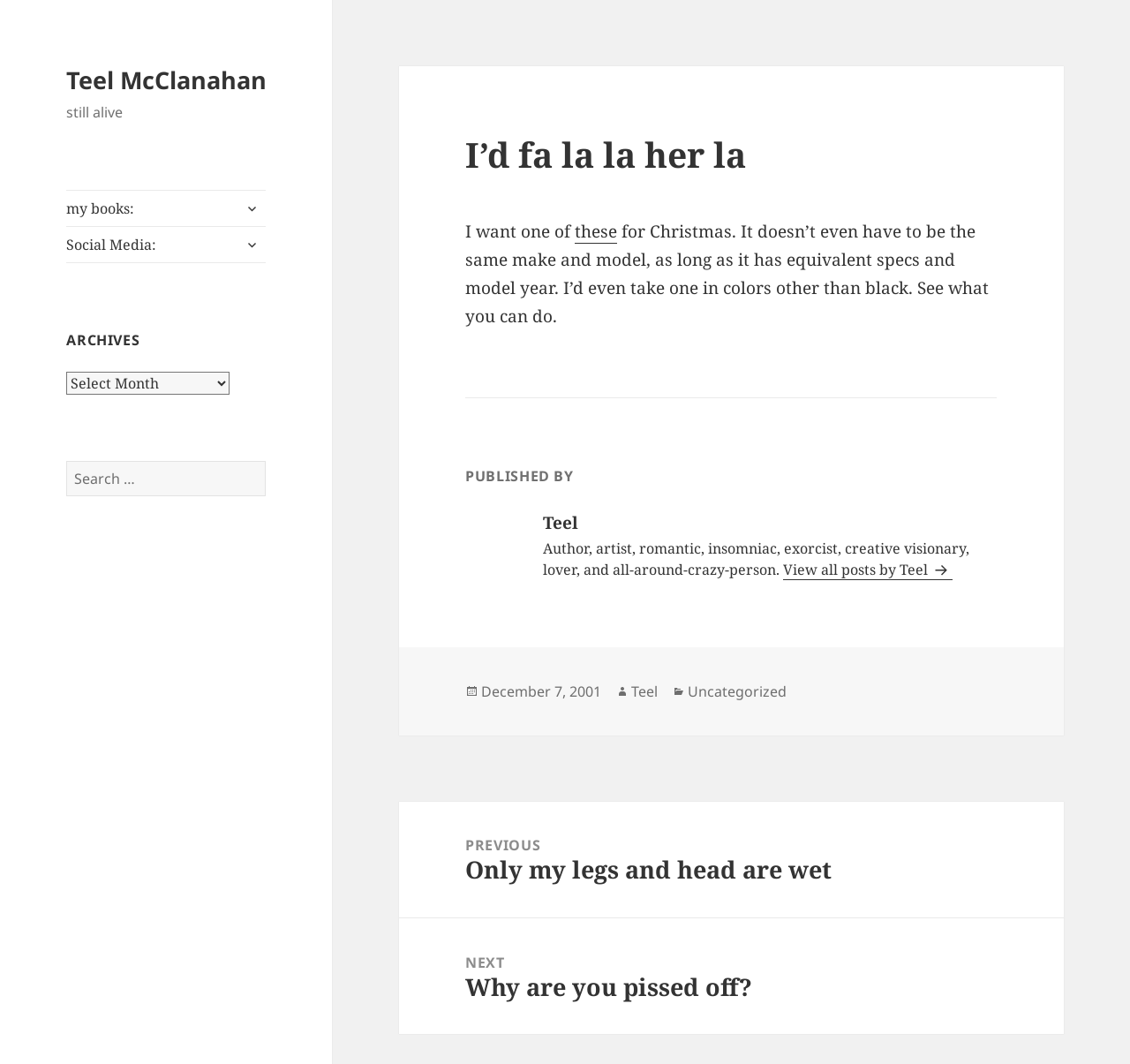Locate the bounding box coordinates of the area where you should click to accomplish the instruction: "Click on the author's name".

[0.412, 0.479, 0.882, 0.505]